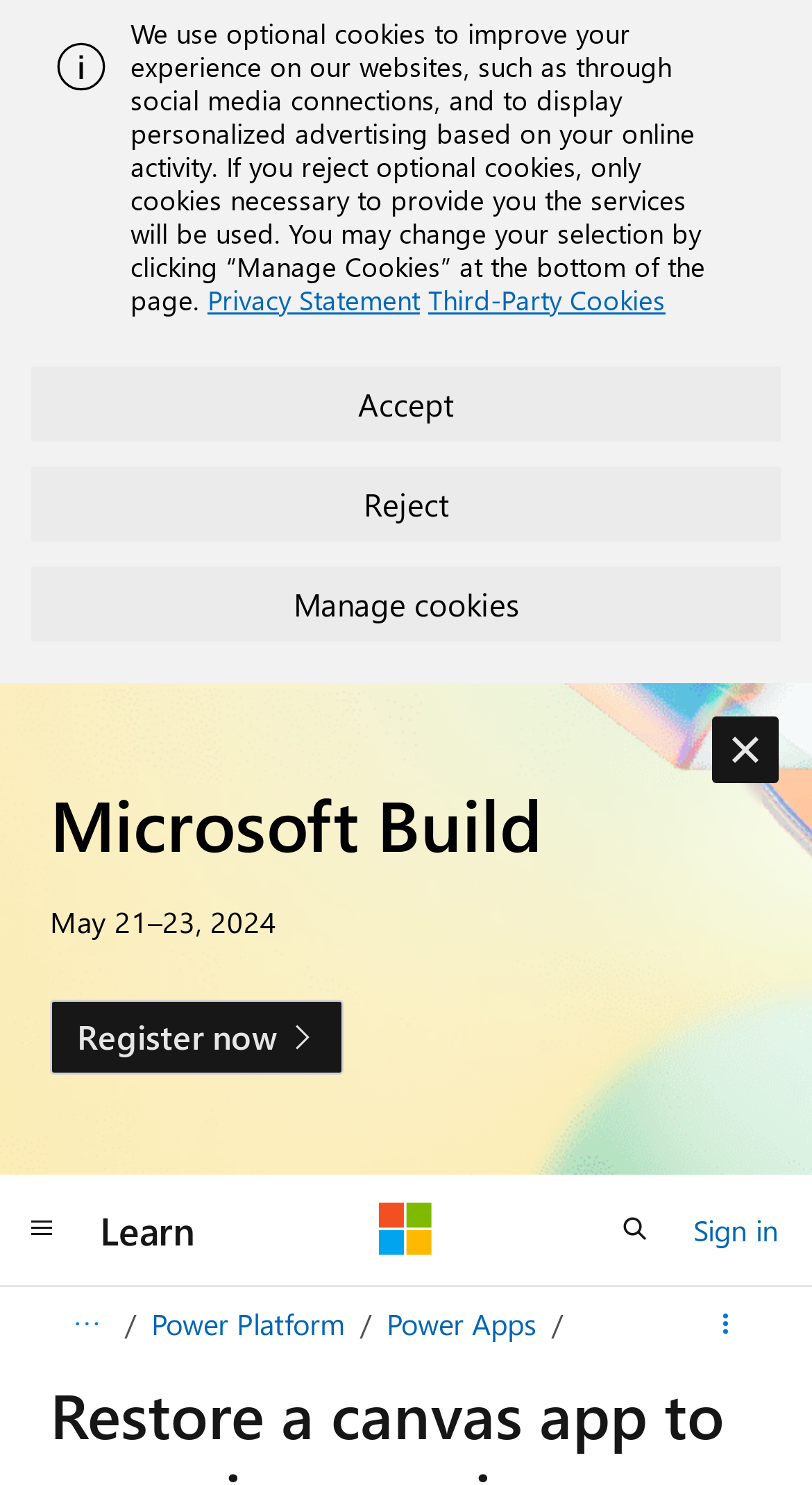Please locate the bounding box coordinates of the region I need to click to follow this instruction: "Dismiss alert".

[0.877, 0.482, 0.959, 0.527]